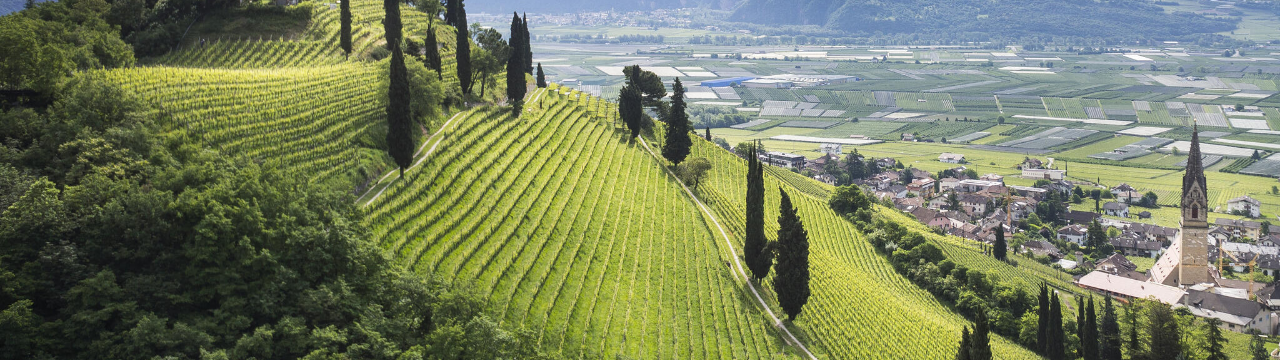What is visible in the distance?
Refer to the image and provide a thorough answer to the question.

The caption states that 'in the distance, the charming architecture of a small village is visible', which implies that the village is visible from the vantage point of the image.